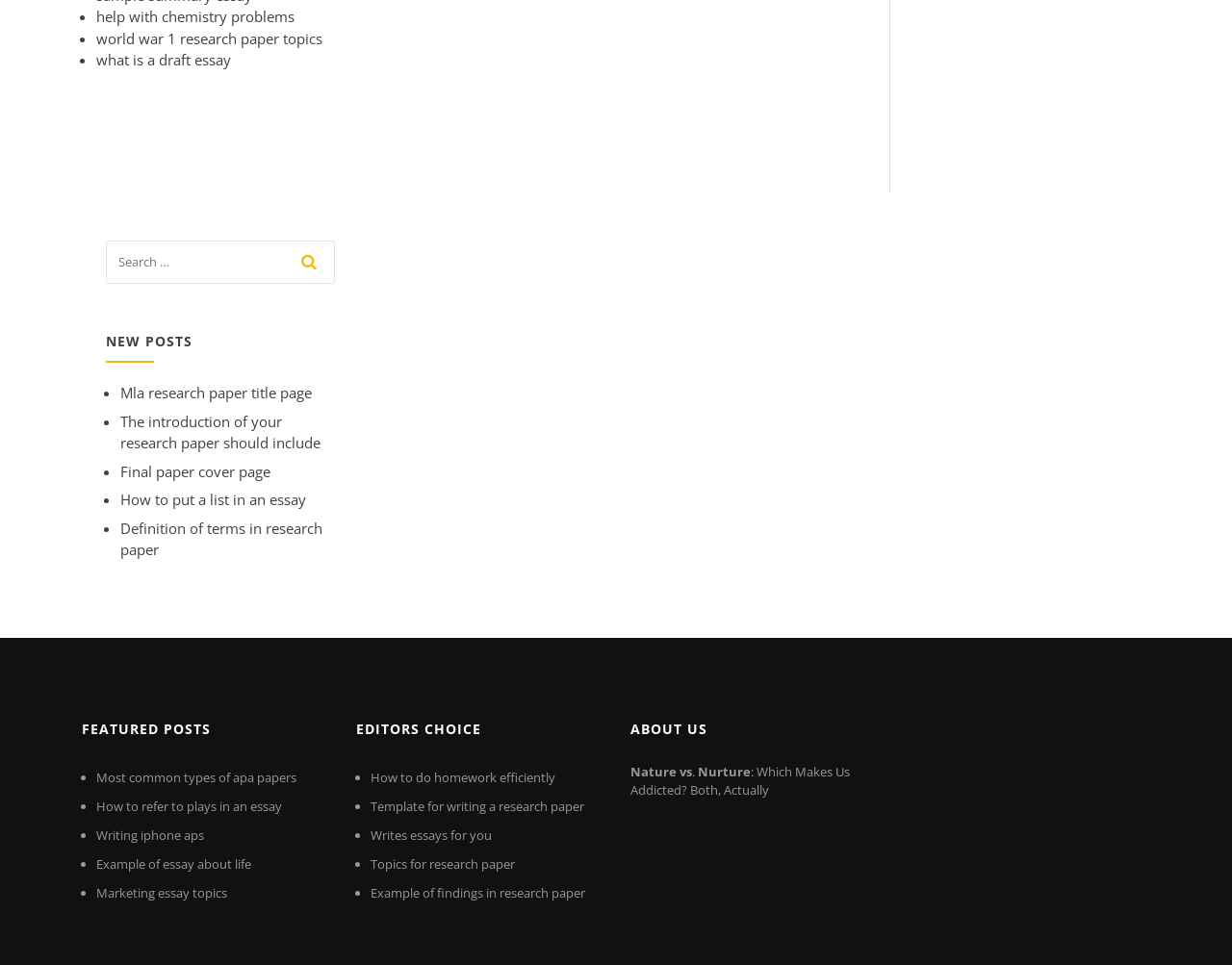What is the theme of the 'ABOUT US' section?
Using the image as a reference, answer the question in detail.

The 'ABOUT US' section contains a heading 'Nature vs Nurture' followed by a subtitle 'Which Makes Us Addicted? Both, Actually', indicating that the theme of this section is the debate between nature and nurture.